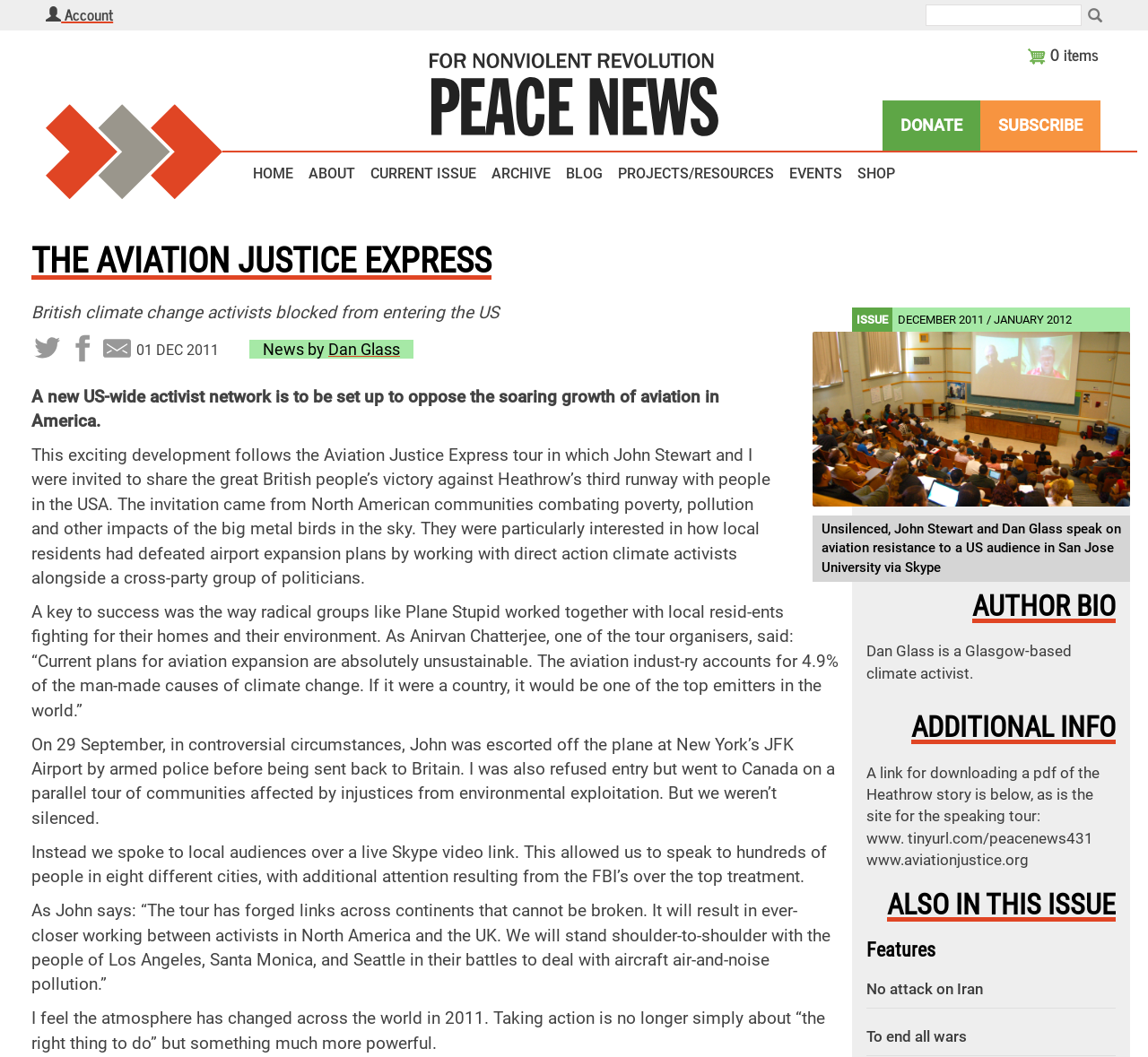Pinpoint the bounding box coordinates of the clickable area necessary to execute the following instruction: "Go to the 'HOME' page". The coordinates should be given as four float numbers between 0 and 1, namely [left, top, right, bottom].

[0.216, 0.147, 0.26, 0.183]